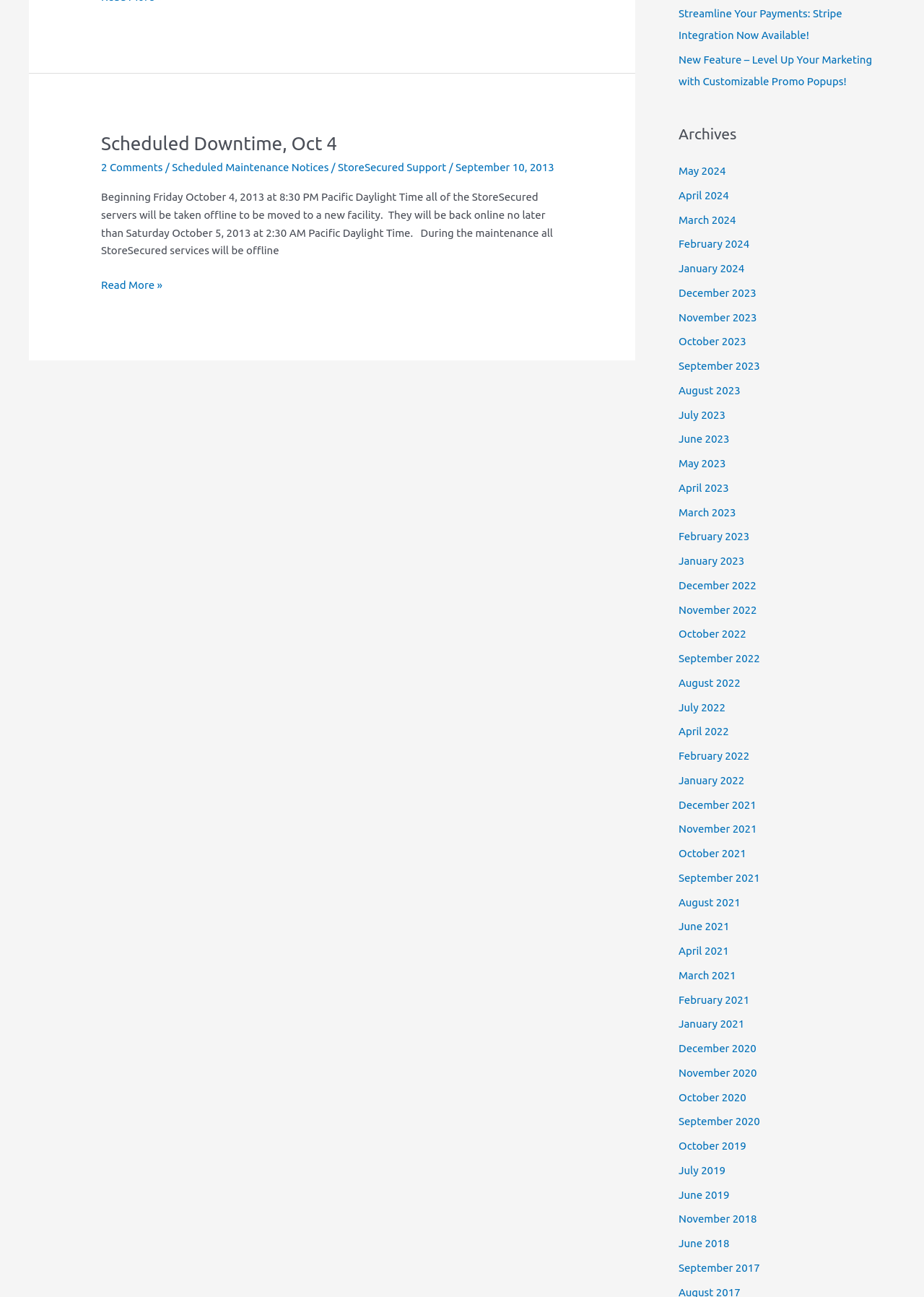Determine the bounding box coordinates (top-left x, top-left y, bottom-right x, bottom-right y) of the UI element described in the following text: December 2023

[0.734, 0.221, 0.818, 0.23]